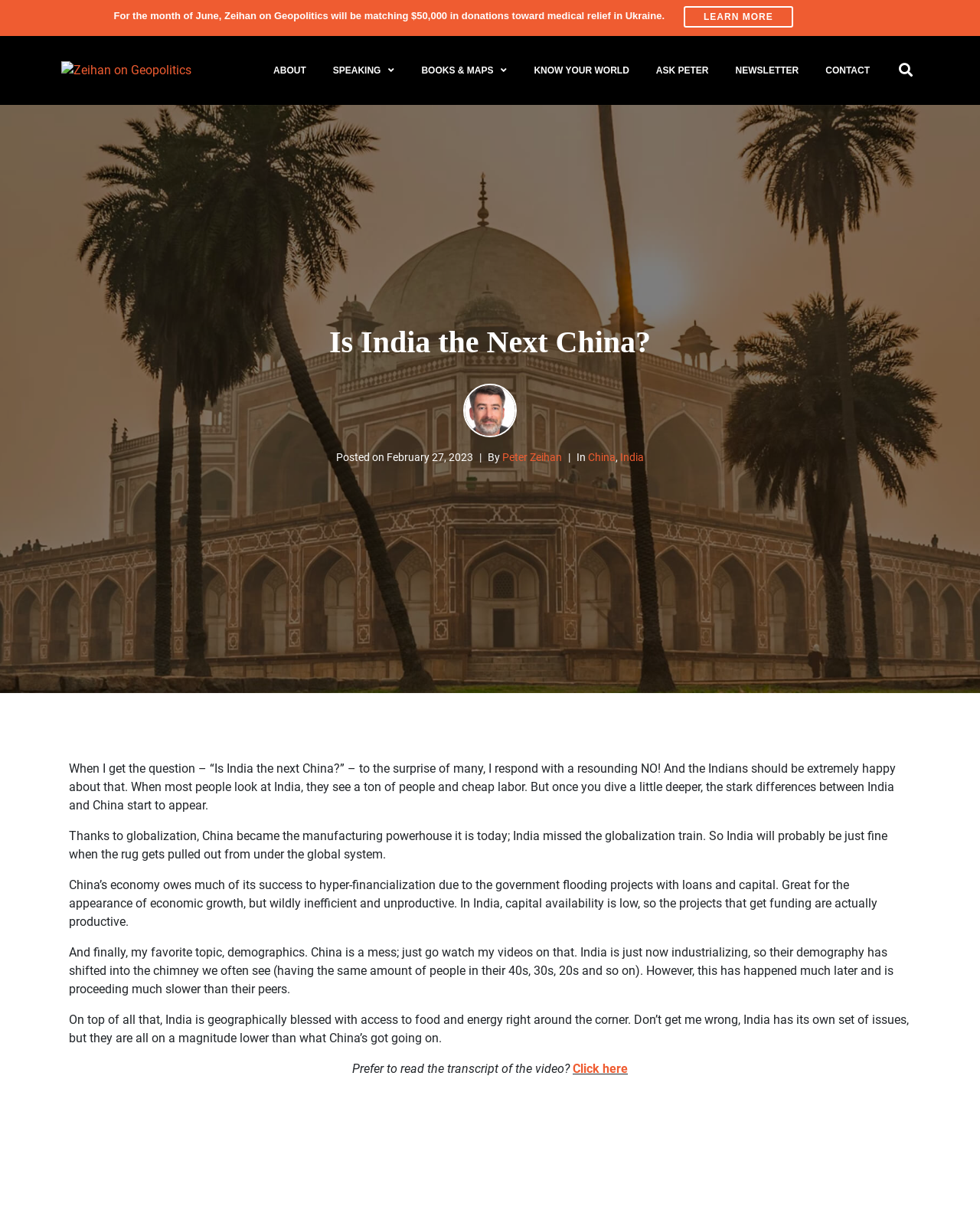Who is the author of the article?
Respond to the question with a single word or phrase according to the image.

Peter Zeihan